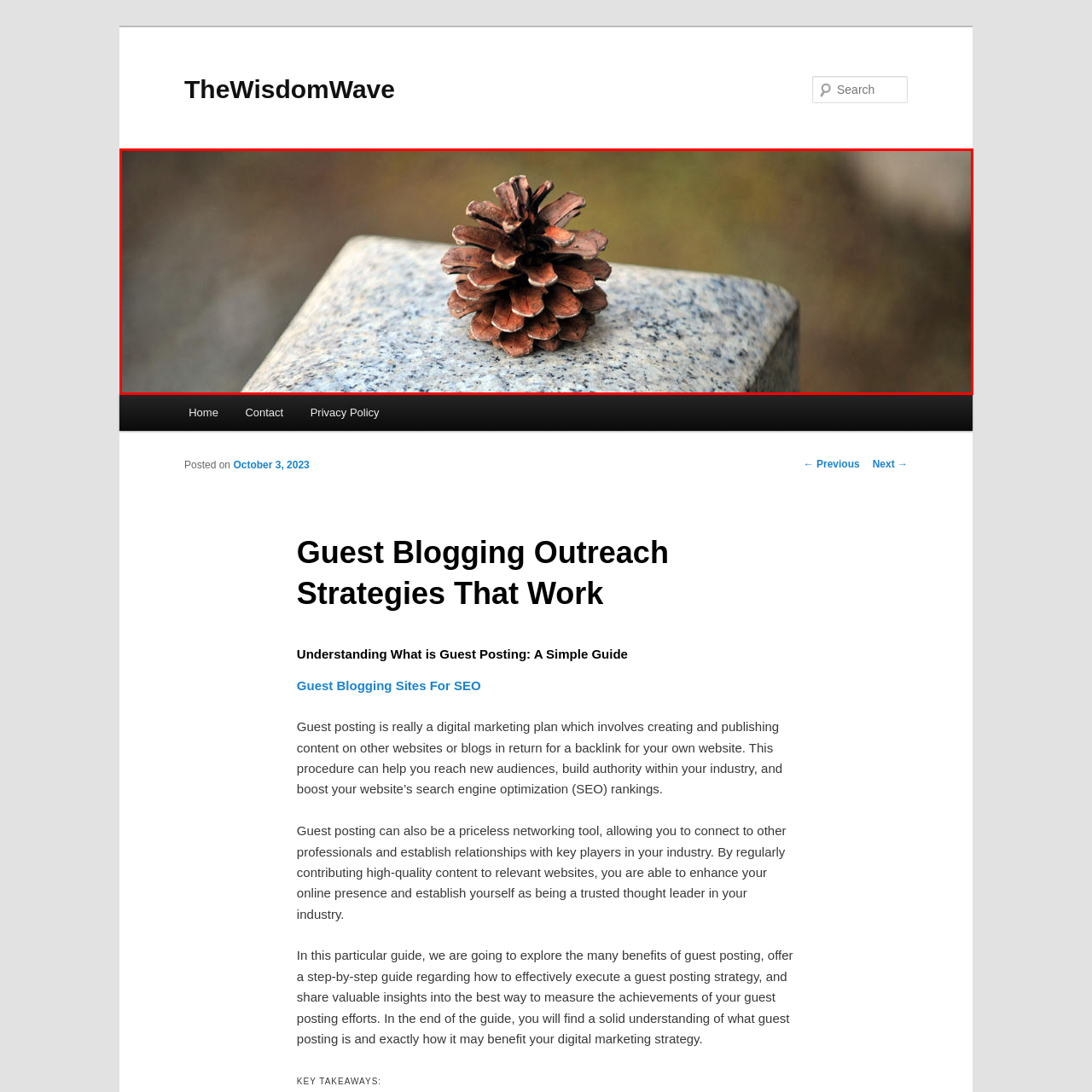What is the texture of the granite surface?
Analyze the visual elements found in the red bounding box and provide a detailed answer to the question, using the information depicted in the image.

The caption states that the pine cone is displayed atop a 'smooth, granite surface', implying that the texture of the granite surface is smooth.